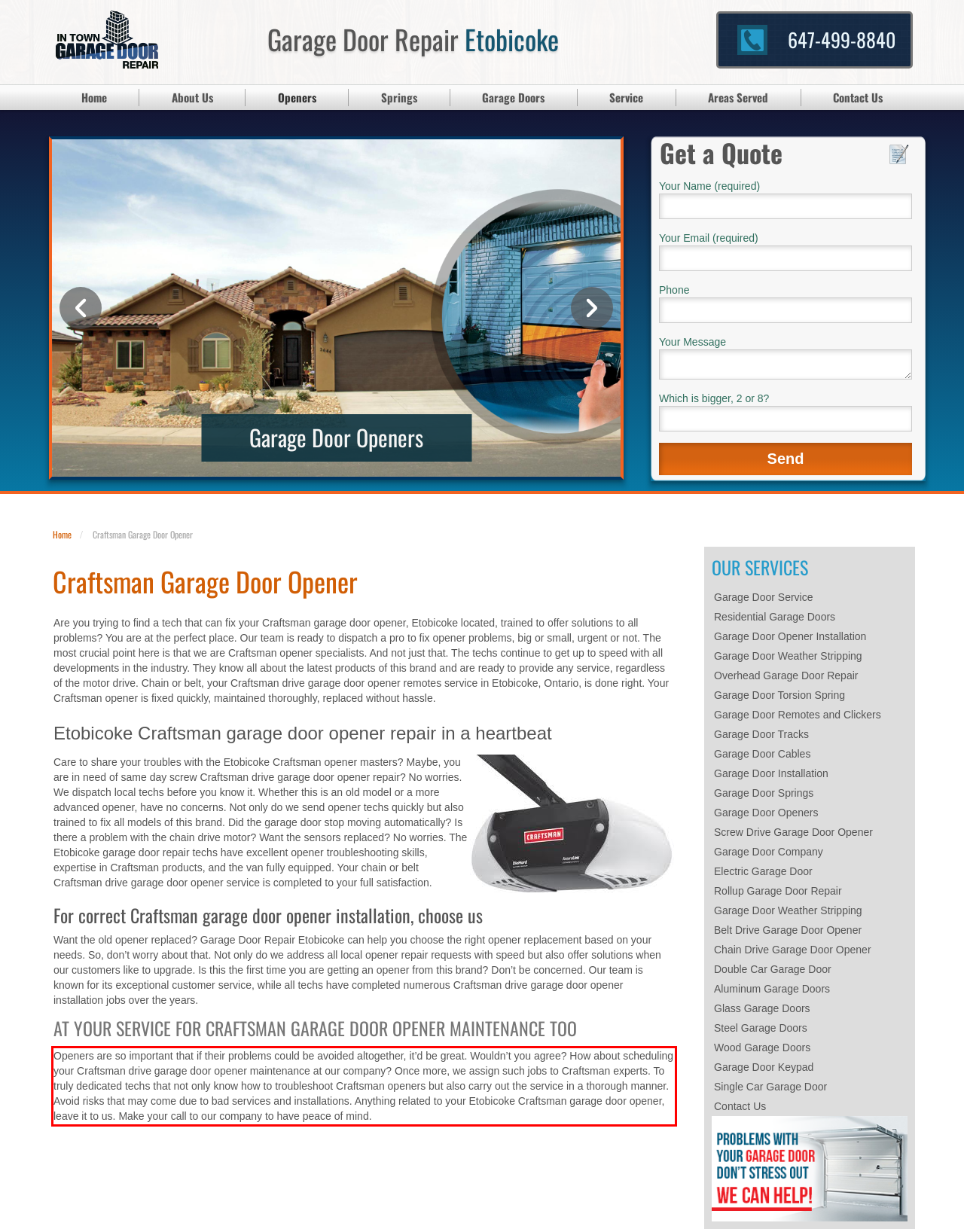The screenshot provided shows a webpage with a red bounding box. Apply OCR to the text within this red bounding box and provide the extracted content.

Openers are so important that if their problems could be avoided altogether, it’d be great. Wouldn’t you agree? How about scheduling your Craftsman drive garage door opener maintenance at our company? Once more, we assign such jobs to Craftsman experts. To truly dedicated techs that not only know how to troubleshoot Craftsman openers but also carry out the service in a thorough manner. Avoid risks that may come due to bad services and installations. Anything related to your Etobicoke Craftsman garage door opener, leave it to us. Make your call to our company to have peace of mind.